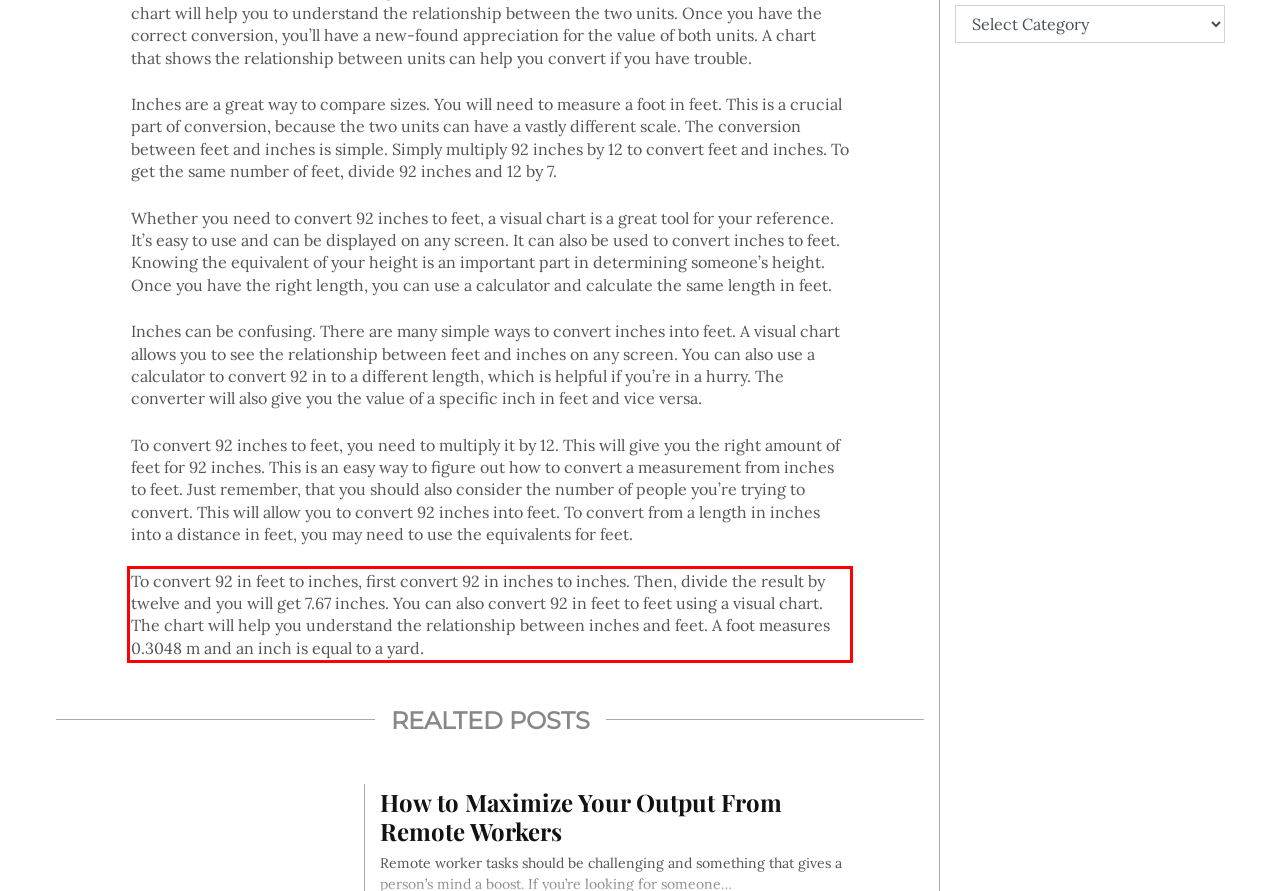Examine the webpage screenshot and use OCR to recognize and output the text within the red bounding box.

To convert 92 in feet to inches, first convert 92 in inches to inches. Then, divide the result by twelve and you will get 7.67 inches. You can also convert 92 in feet to feet using a visual chart. The chart will help you understand the relationship between inches and feet. A foot measures 0.3048 m and an inch is equal to a yard.